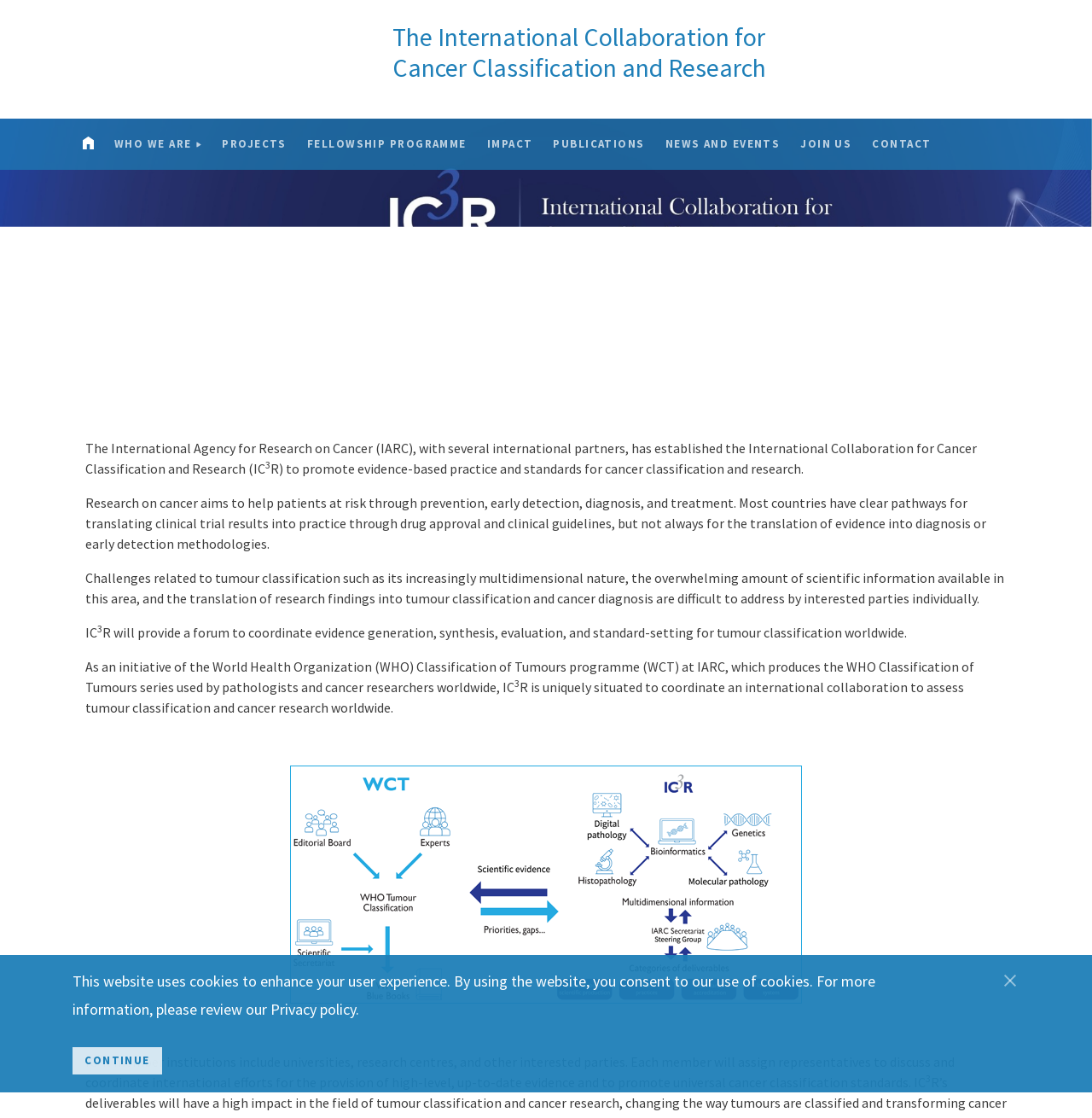What is the purpose of IC3R?
Using the image, provide a detailed and thorough answer to the question.

By analyzing the static text elements, I found a sentence that states 'IC3R will provide a forum to coordinate evidence generation, synthesis, evaluation, and standard-setting for tumour classification worldwide.' This implies that the purpose of IC3R is to promote evidence-based practice and standards for cancer classification and research.